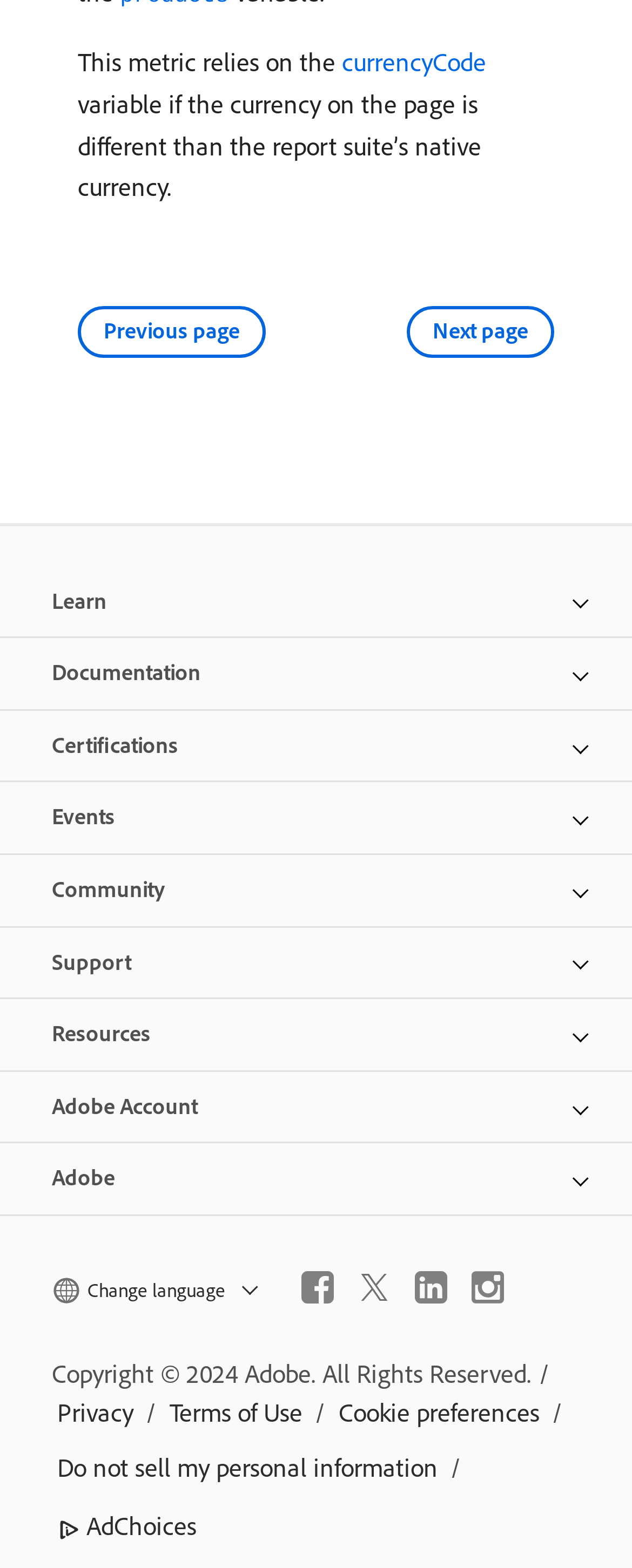Find the bounding box of the web element that fits this description: "Next page".

[0.644, 0.195, 0.877, 0.227]